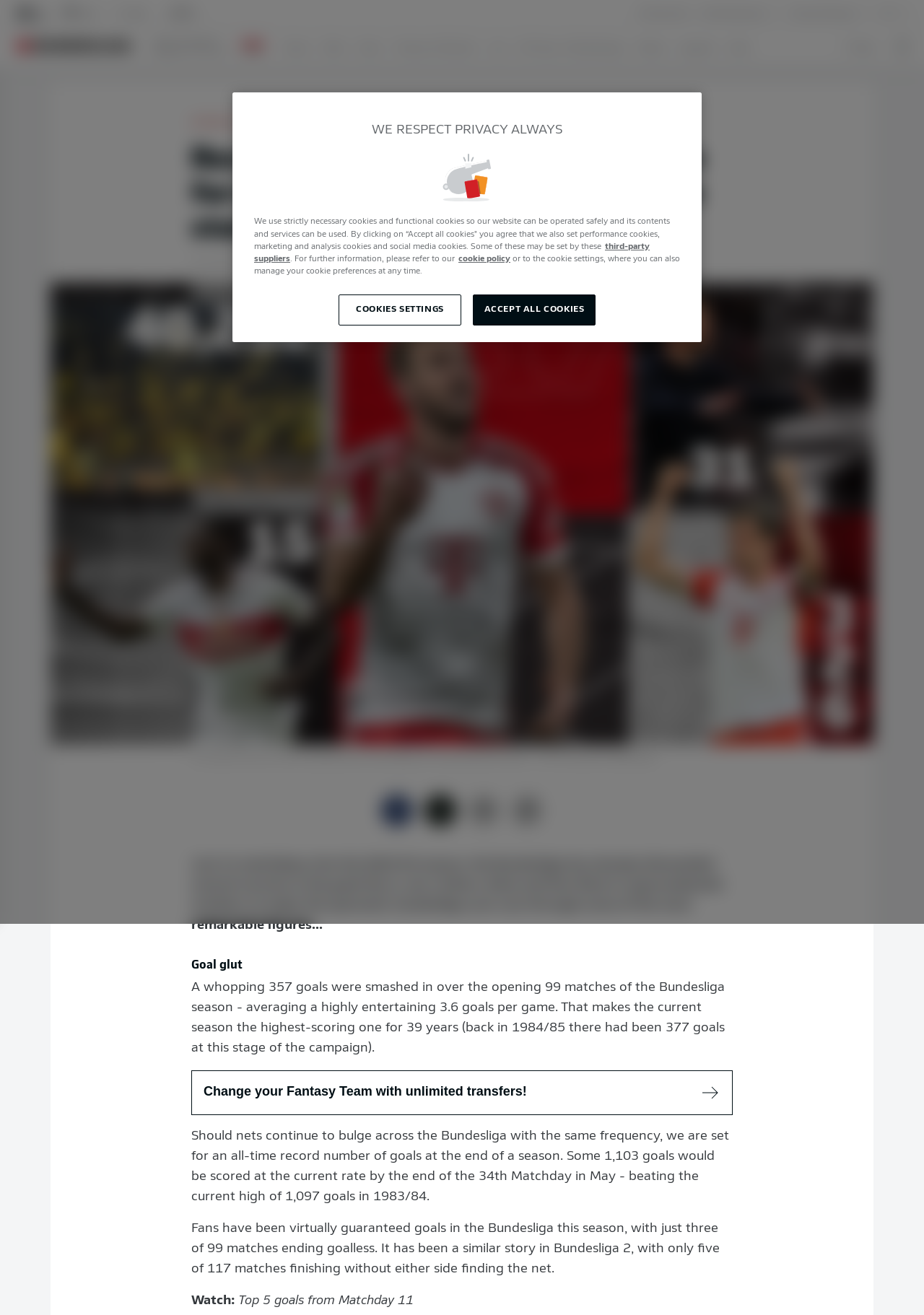Identify the bounding box coordinates of the region that should be clicked to execute the following instruction: "Go to the Home page".

[0.306, 0.02, 0.348, 0.05]